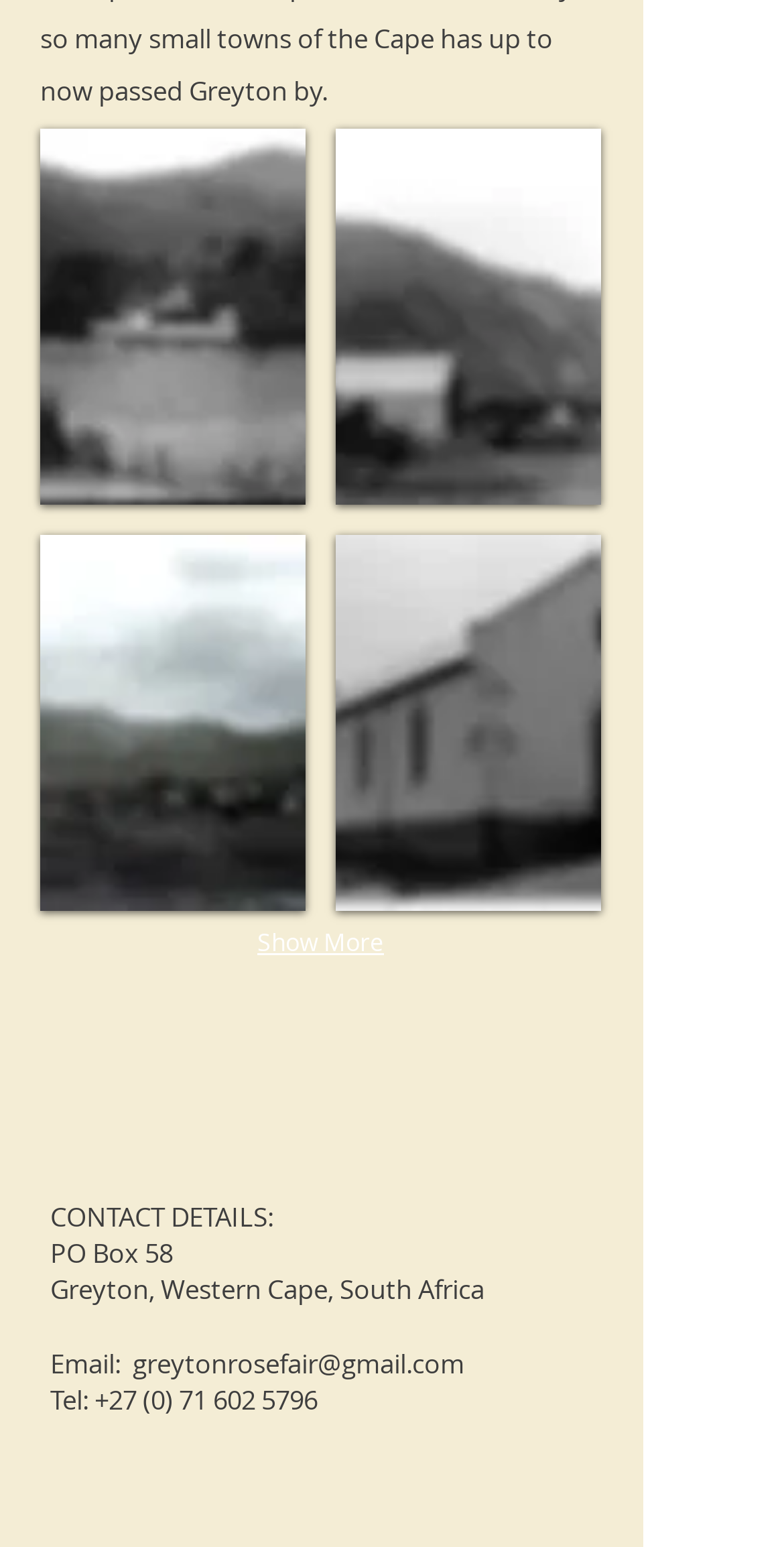Reply to the question with a single word or phrase:
How many contact details are listed?

4